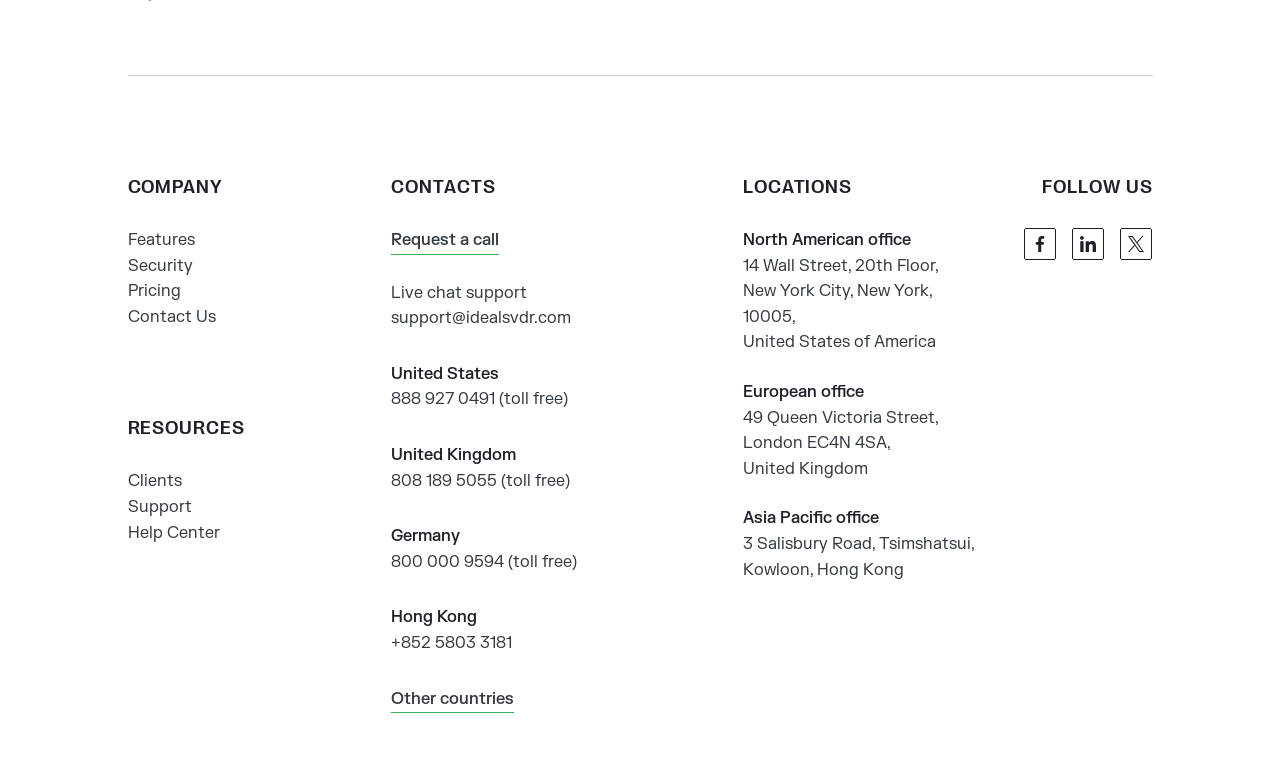What are the main sections of the website?
Please provide a comprehensive answer based on the contents of the image.

By analyzing the static text elements on the webpage, I found that the main sections of the website are COMPANY, RESOURCES, CONTACTS, LOCATIONS, and FOLLOW US, which are highlighted as separate categories.